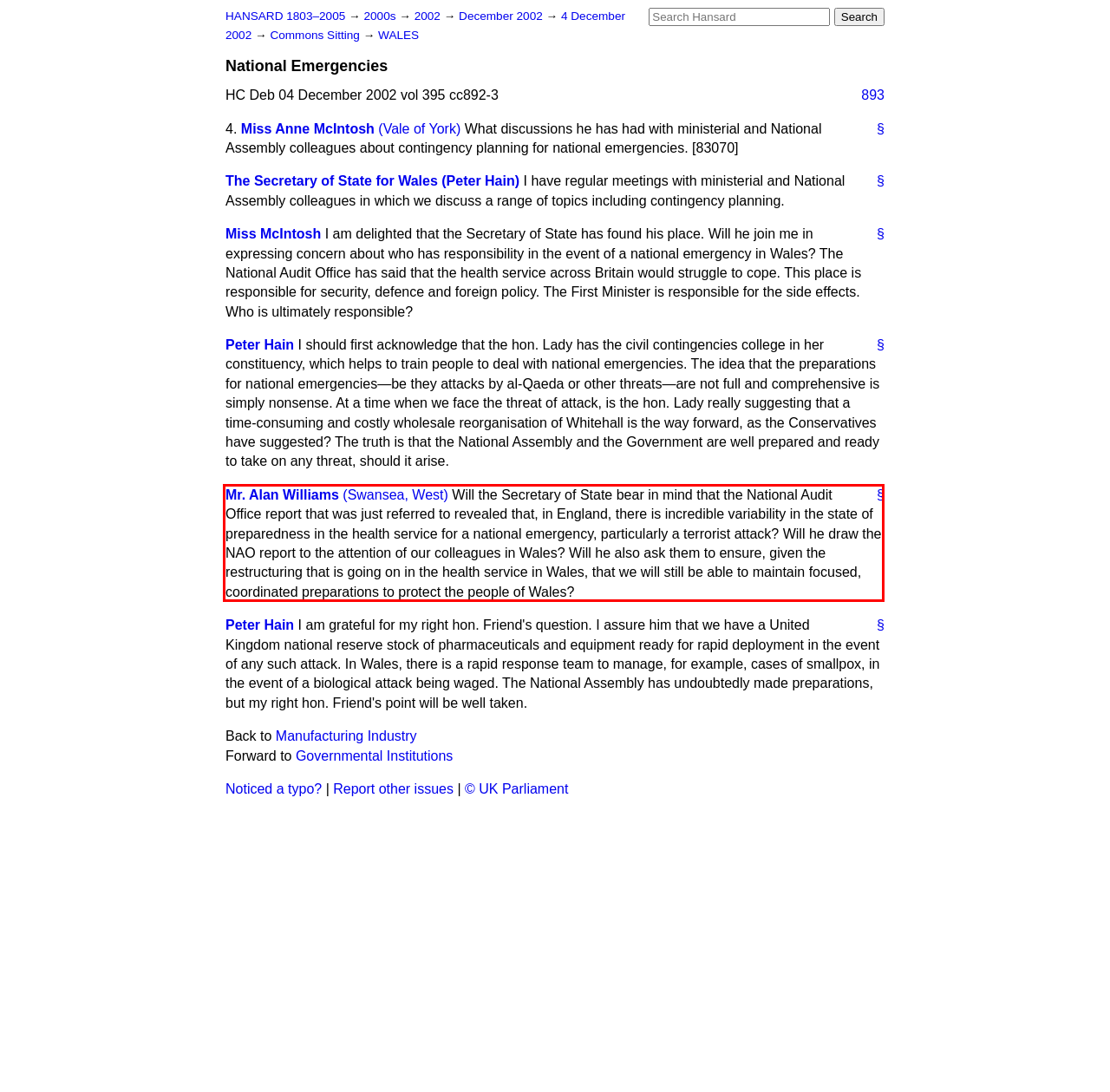Within the screenshot of the webpage, there is a red rectangle. Please recognize and generate the text content inside this red bounding box.

Will the Secretary of State bear in mind that the National Audit Office report that was just referred to revealed that, in England, there is incredible variability in the state of preparedness in the health service for a national emergency, particularly a terrorist attack? Will he draw the NAO report to the attention of our colleagues in Wales? Will he also ask them to ensure, given the restructuring that is going on in the health service in Wales, that we will still be able to maintain focused, coordinated preparations to protect the people of Wales?